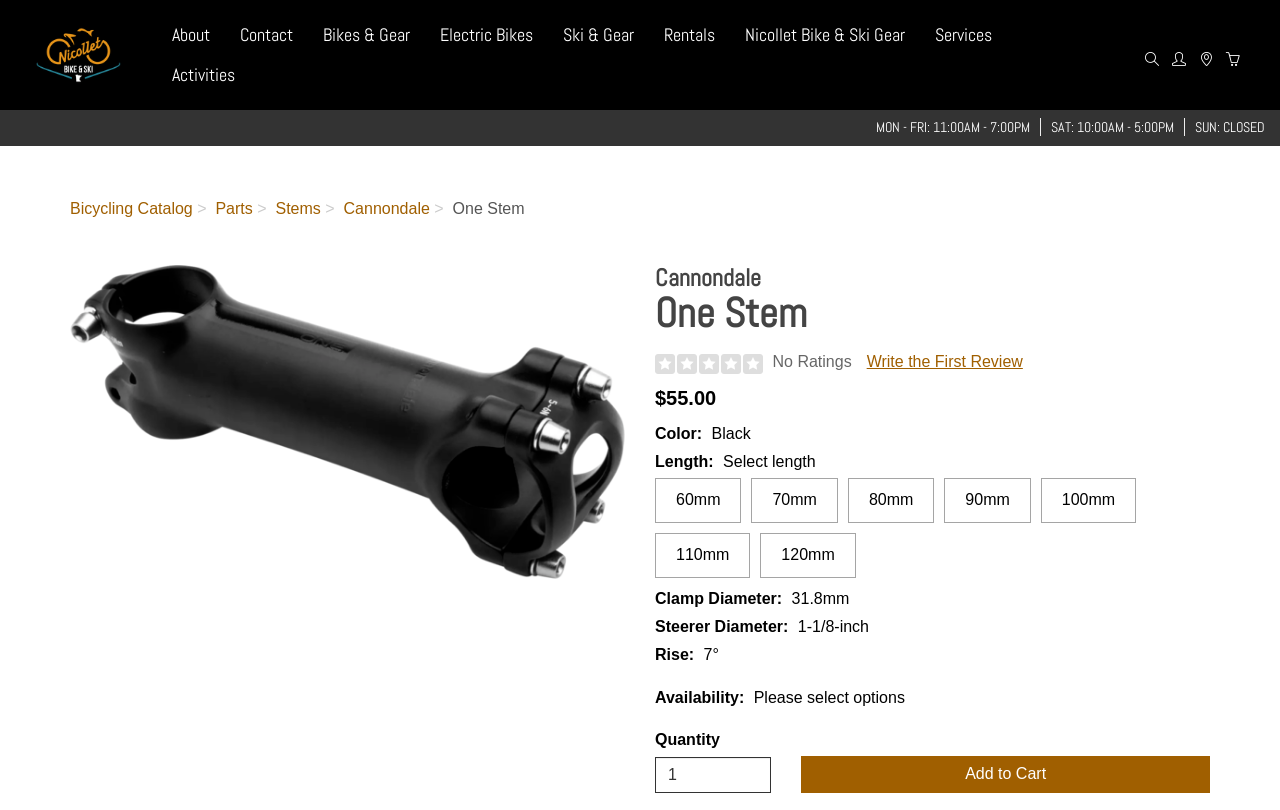Identify the bounding box coordinates for the region of the element that should be clicked to carry out the instruction: "Search for something". The bounding box coordinates should be four float numbers between 0 and 1, i.e., [left, top, right, bottom].

[0.892, 0.063, 0.905, 0.085]